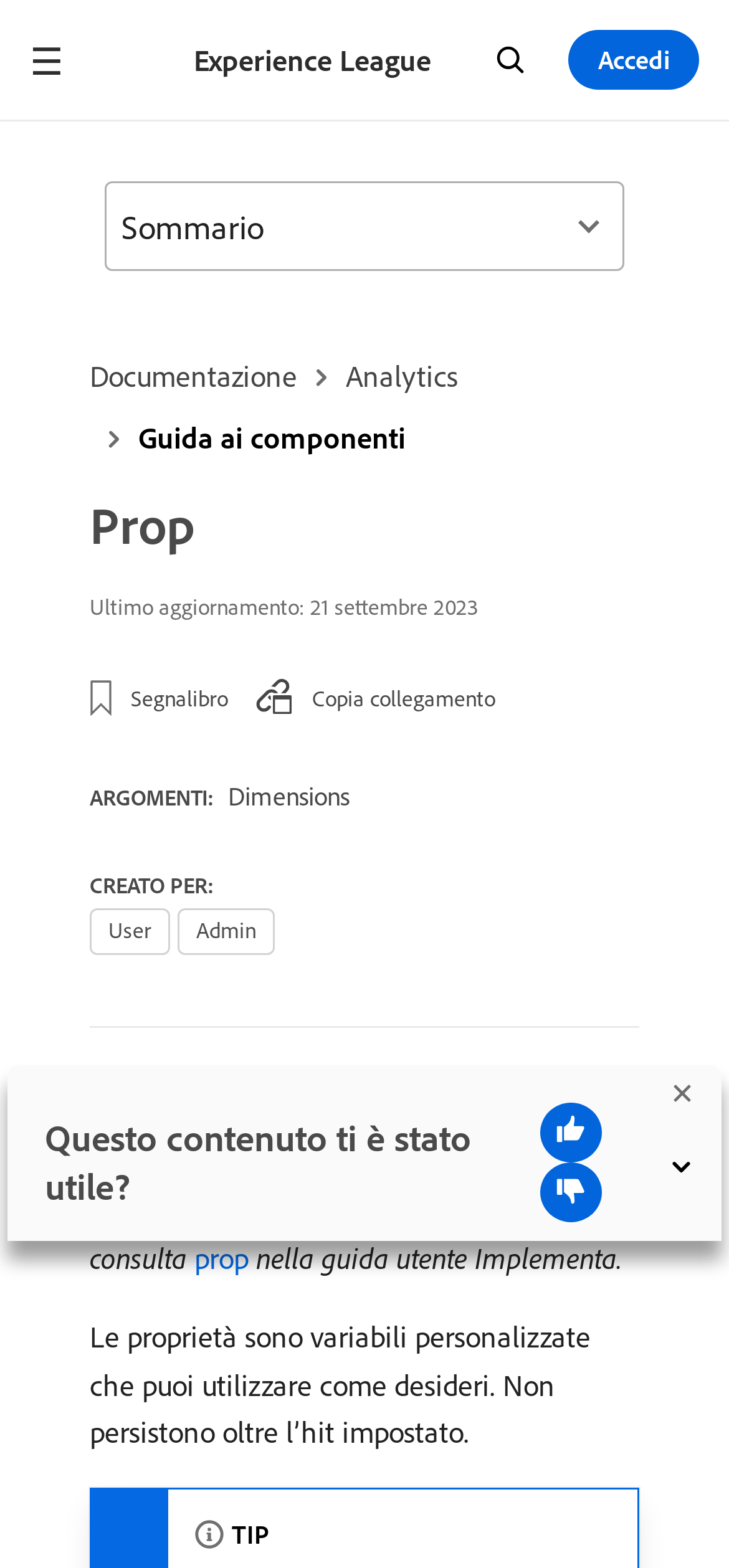Specify the bounding box coordinates (top-left x, top-left y, bottom-right x, bottom-right y) of the UI element in the screenshot that matches this description: Guida ai componenti

[0.123, 0.26, 0.556, 0.299]